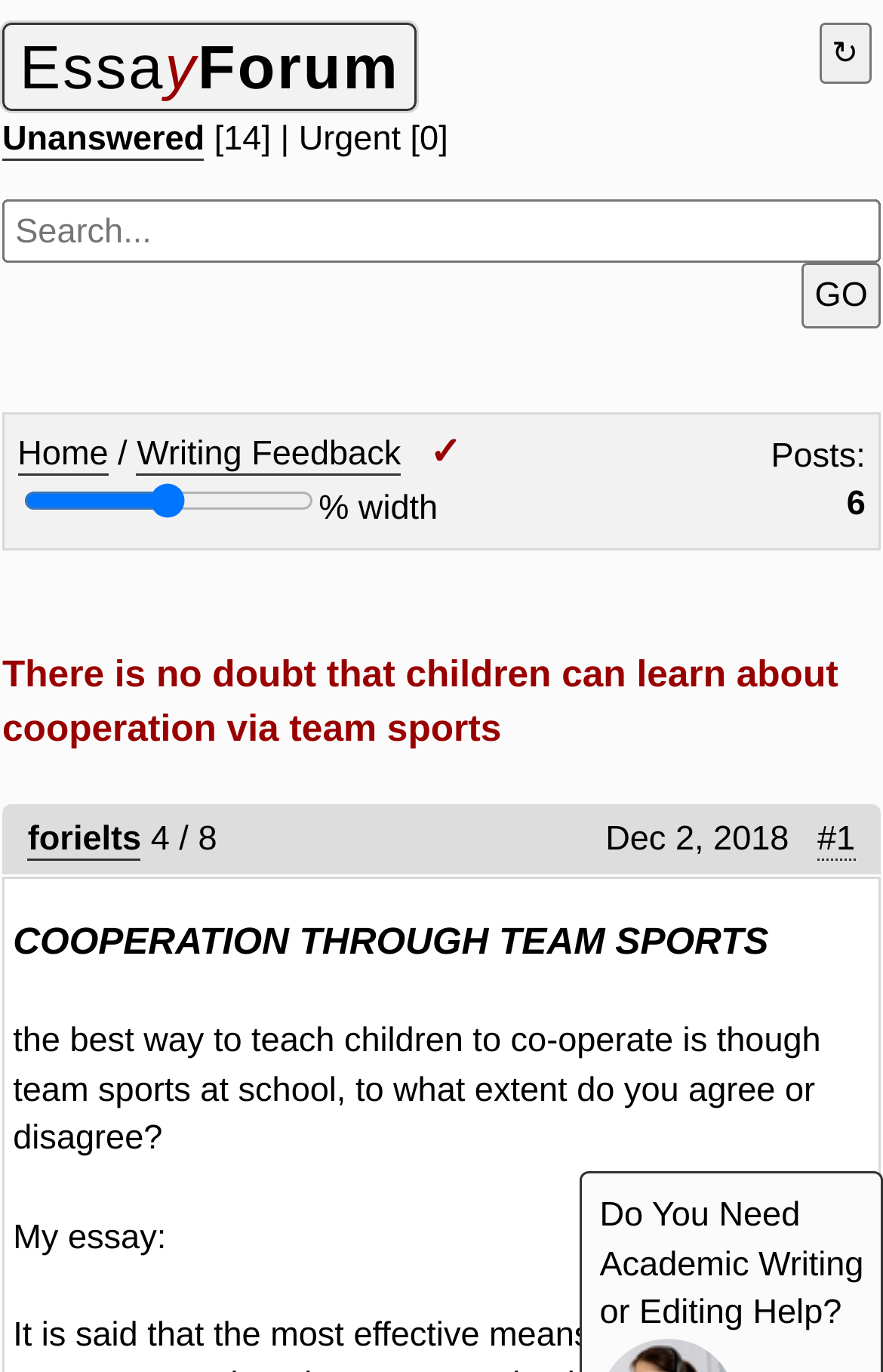What is the name of the forum?
Answer the question with as much detail as possible.

The name of the forum can be found at the top left corner of the webpage, where it says 'EssayForum' as a link.